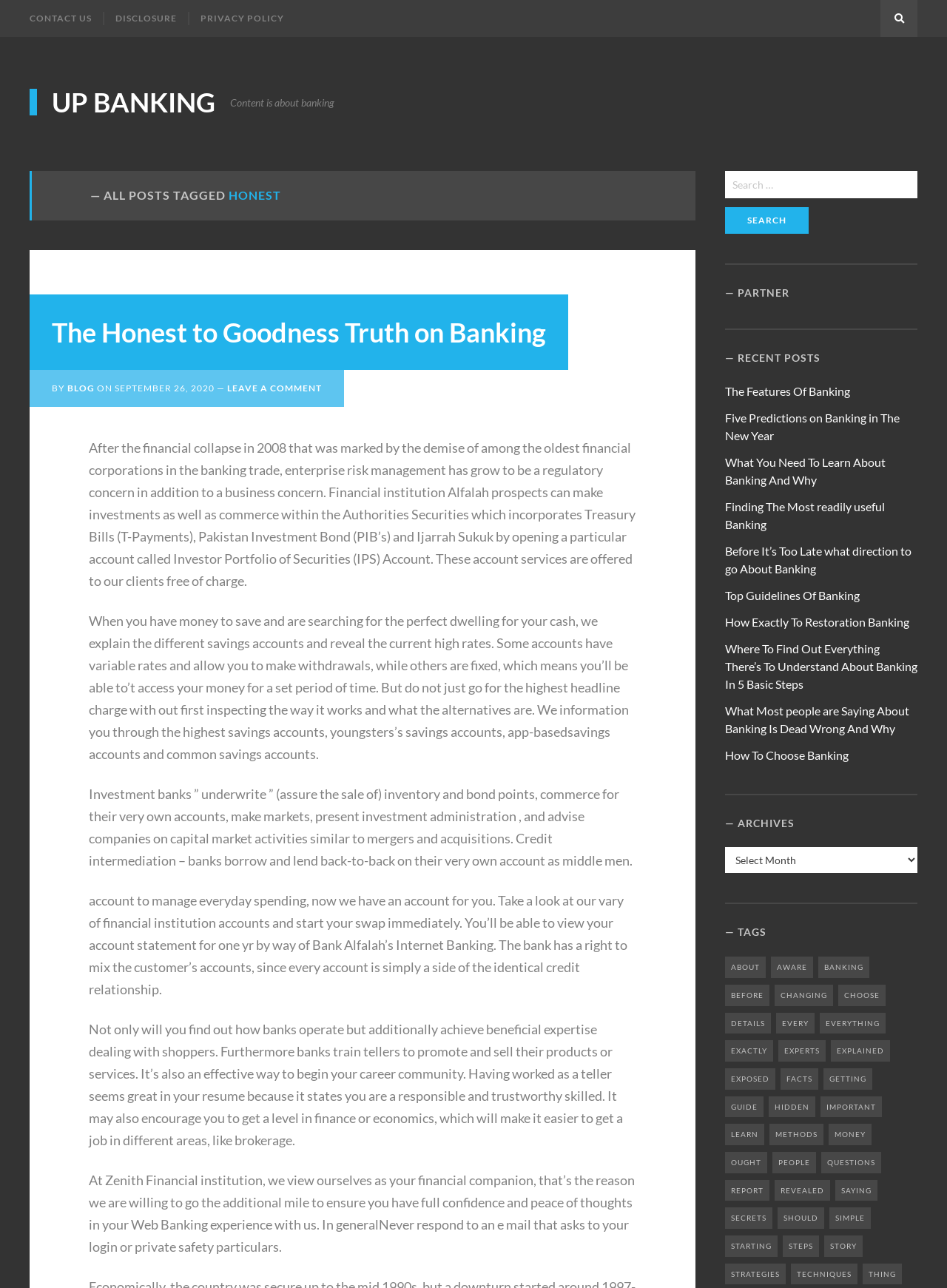Please locate the bounding box coordinates of the element that needs to be clicked to achieve the following instruction: "Read the article 'The Honest to Goodness Truth on Banking'". The coordinates should be four float numbers between 0 and 1, i.e., [left, top, right, bottom].

[0.055, 0.245, 0.577, 0.27]